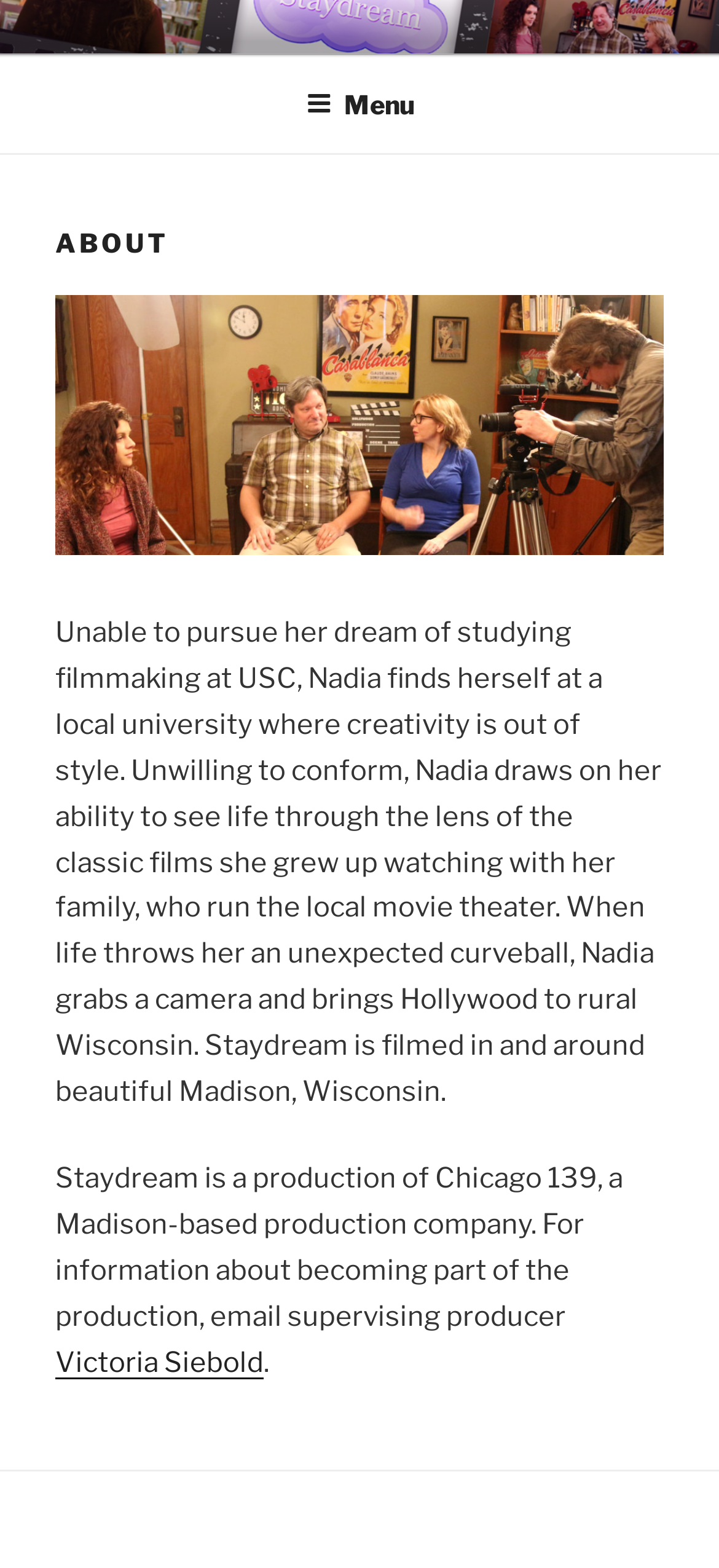Answer the question in a single word or phrase:
What is the name of the production company?

Chicago 139